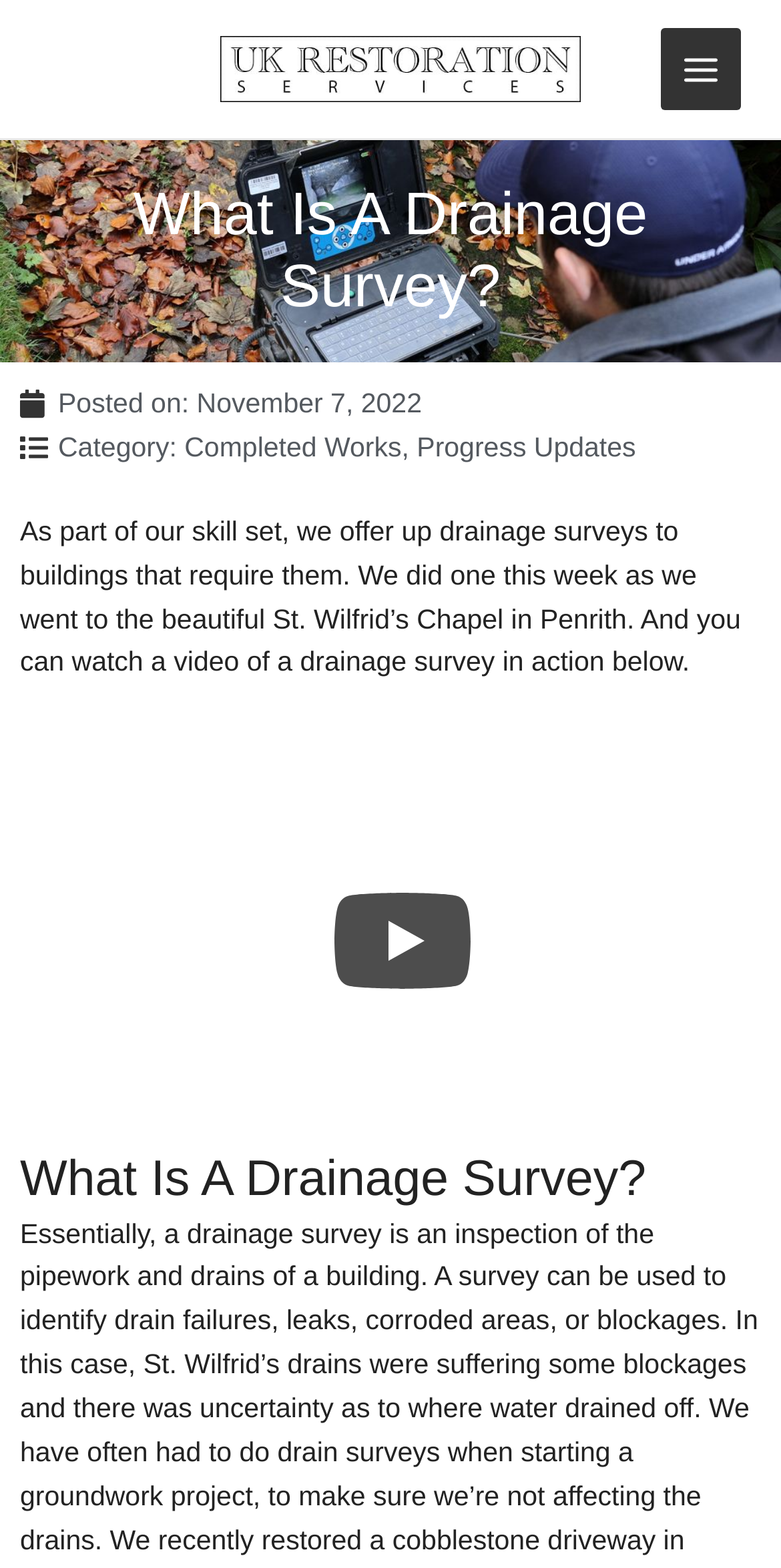What is the purpose of a drainage survey?
Based on the image, give a one-word or short phrase answer.

Identify drain failures